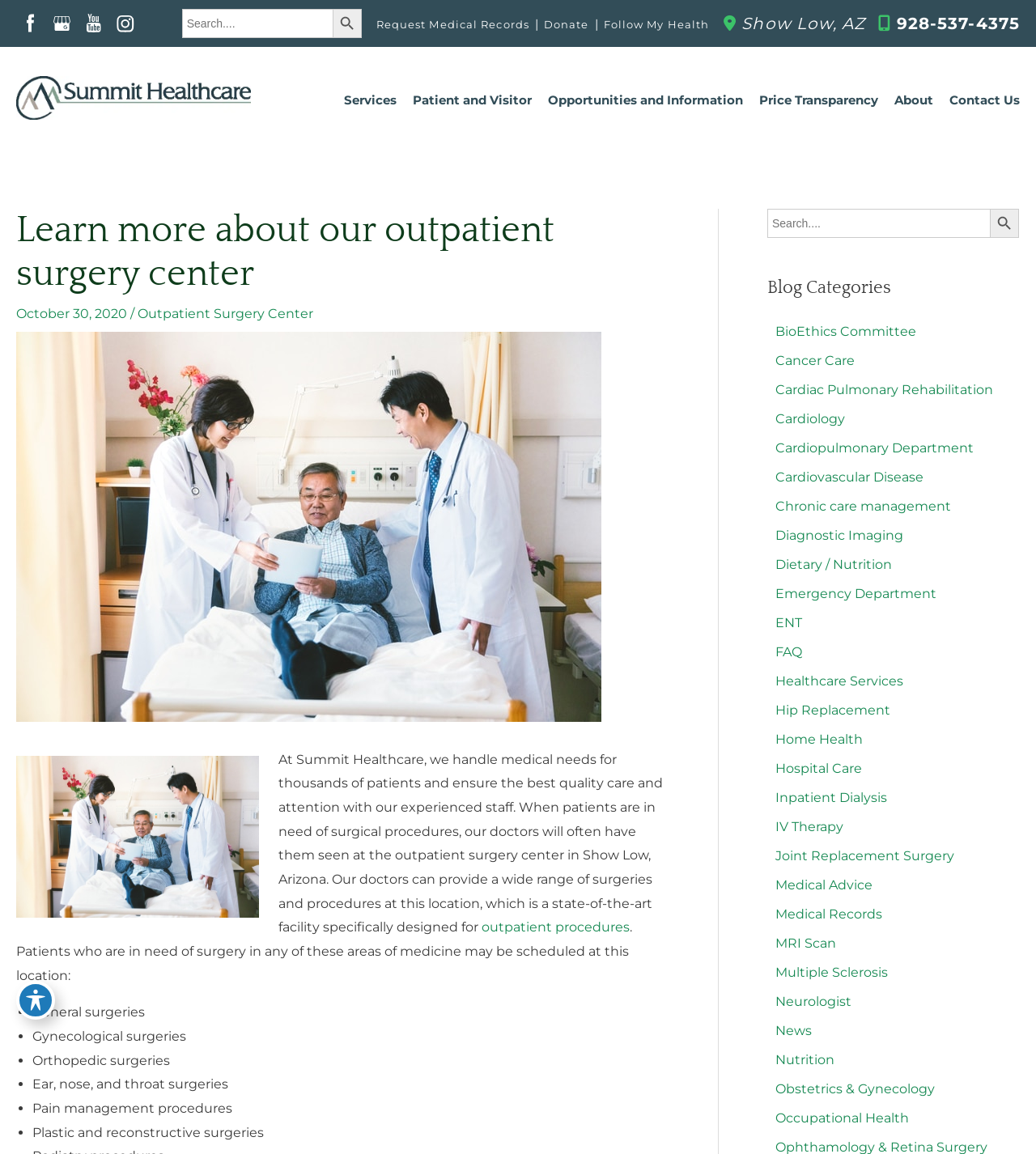Answer the question below with a single word or a brief phrase: 
What is the name of the healthcare organization?

Summit Healthcare